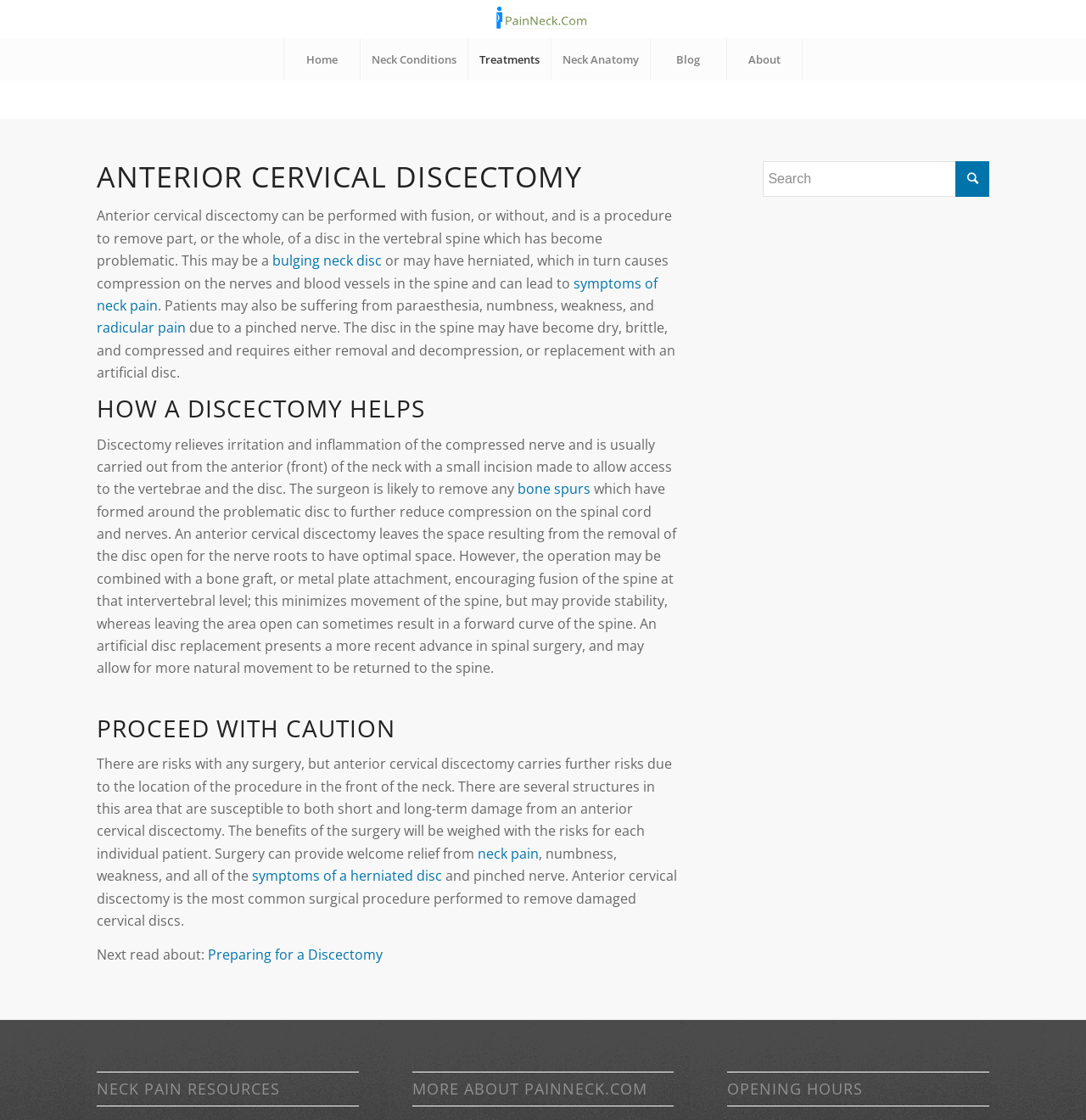What is anterior cervical discectomy?
Please provide a single word or phrase in response based on the screenshot.

Procedure to remove part or whole of a disc